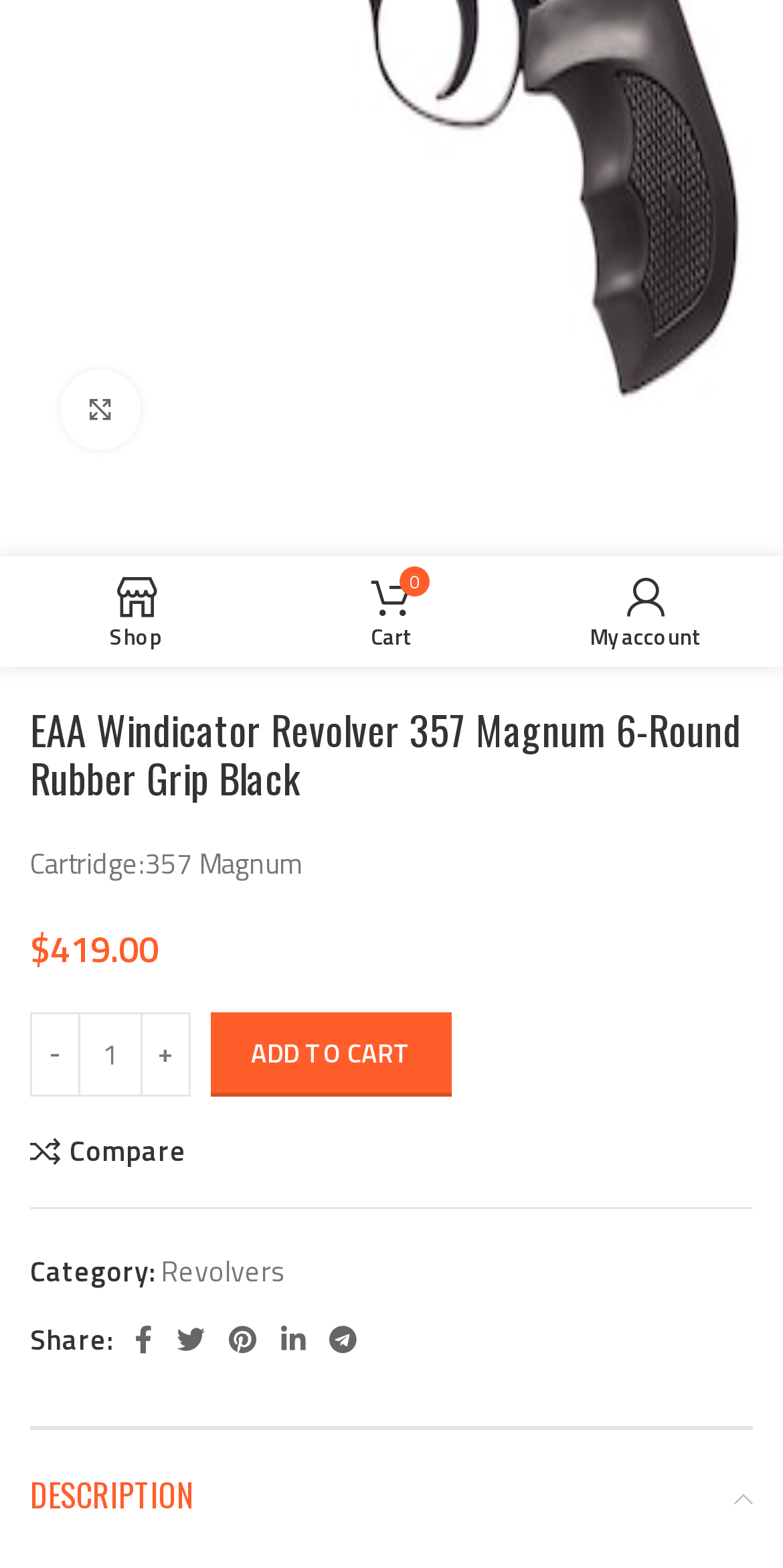Bounding box coordinates are to be given in the format (top-left x, top-left y, bottom-right x, bottom-right y). All values must be floating point numbers between 0 and 1. Provide the bounding box coordinate for the UI element described as: Home

[0.038, 0.397, 0.162, 0.424]